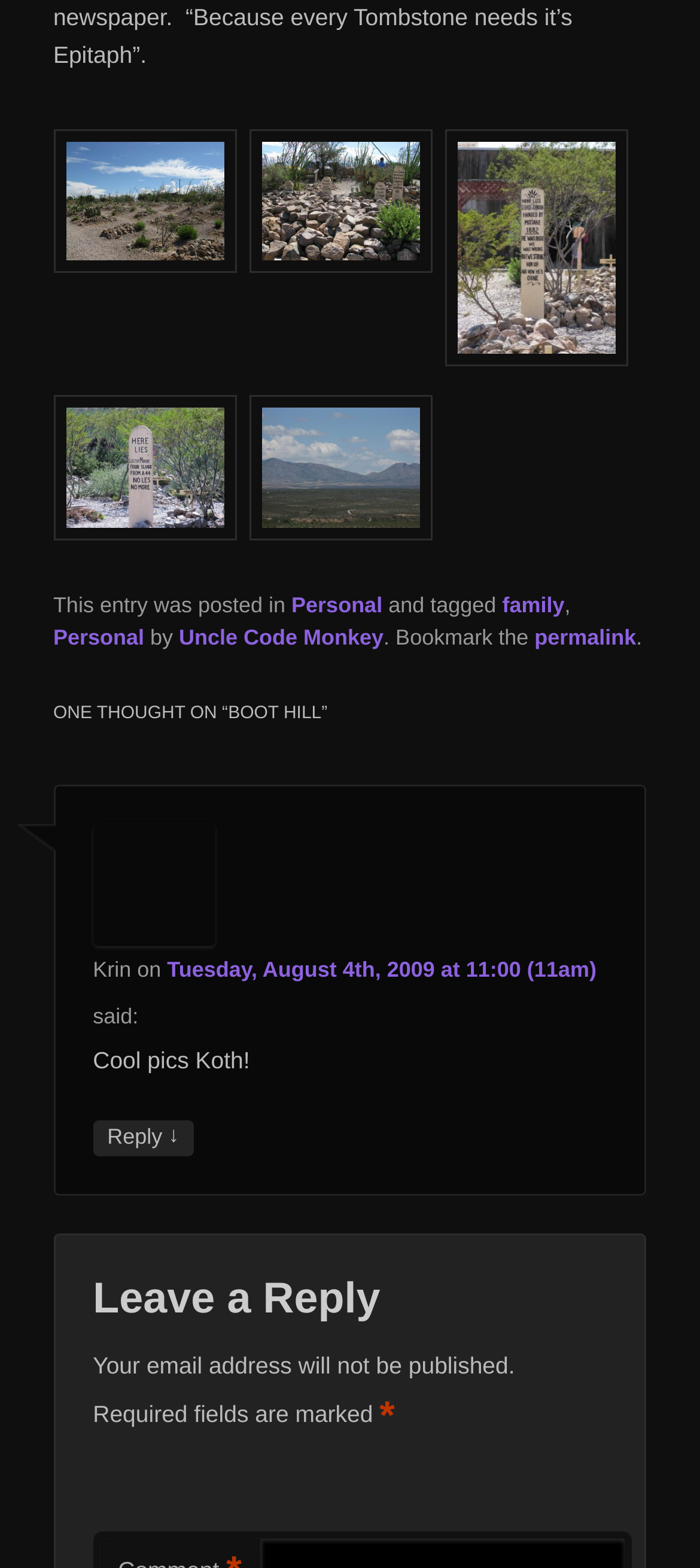Respond to the question below with a concise word or phrase:
How many links are in the footer?

5